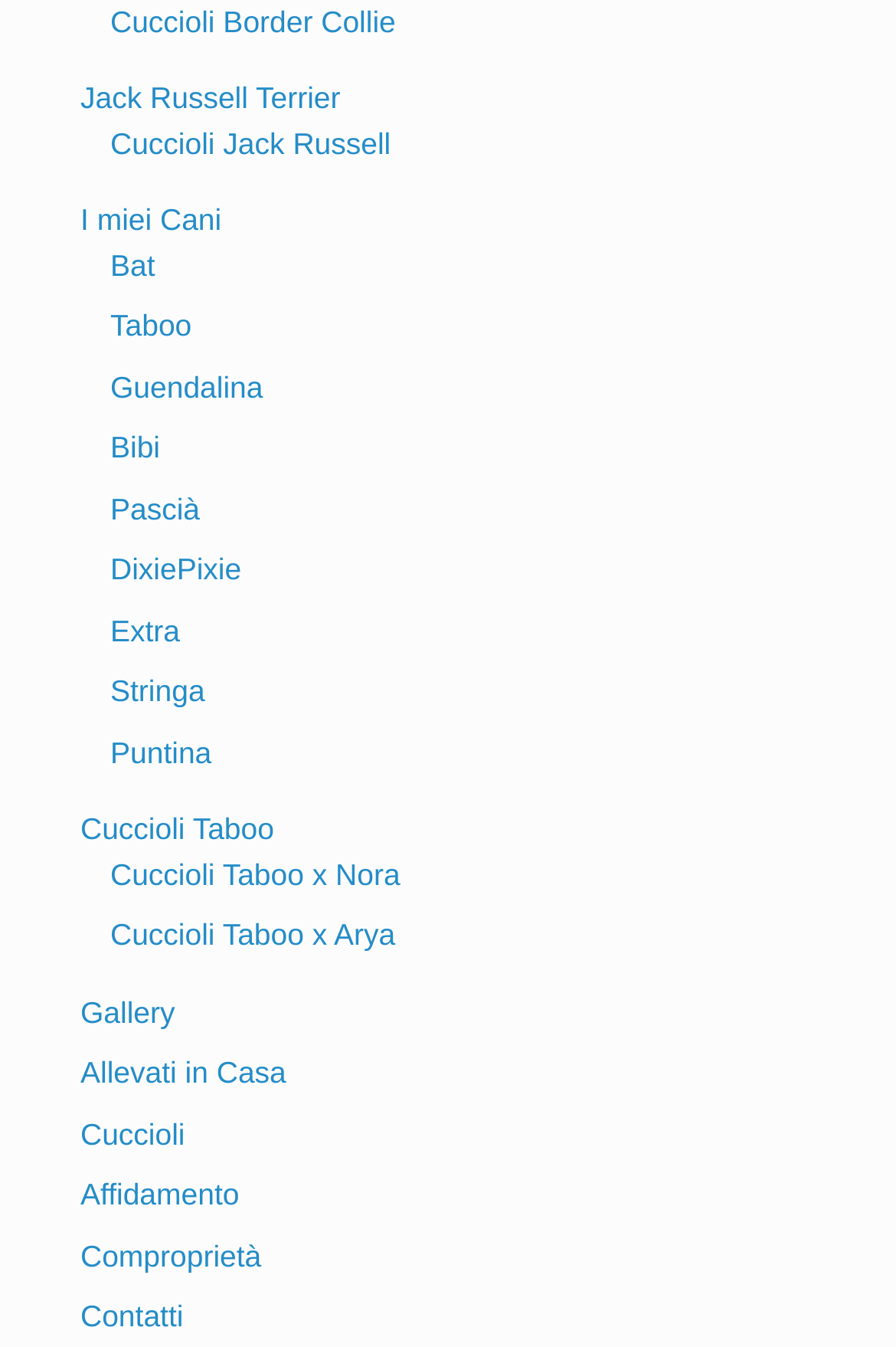Find the bounding box coordinates for the area that must be clicked to perform this action: "view Cuccioli Border Collie".

[0.123, 0.003, 0.442, 0.028]